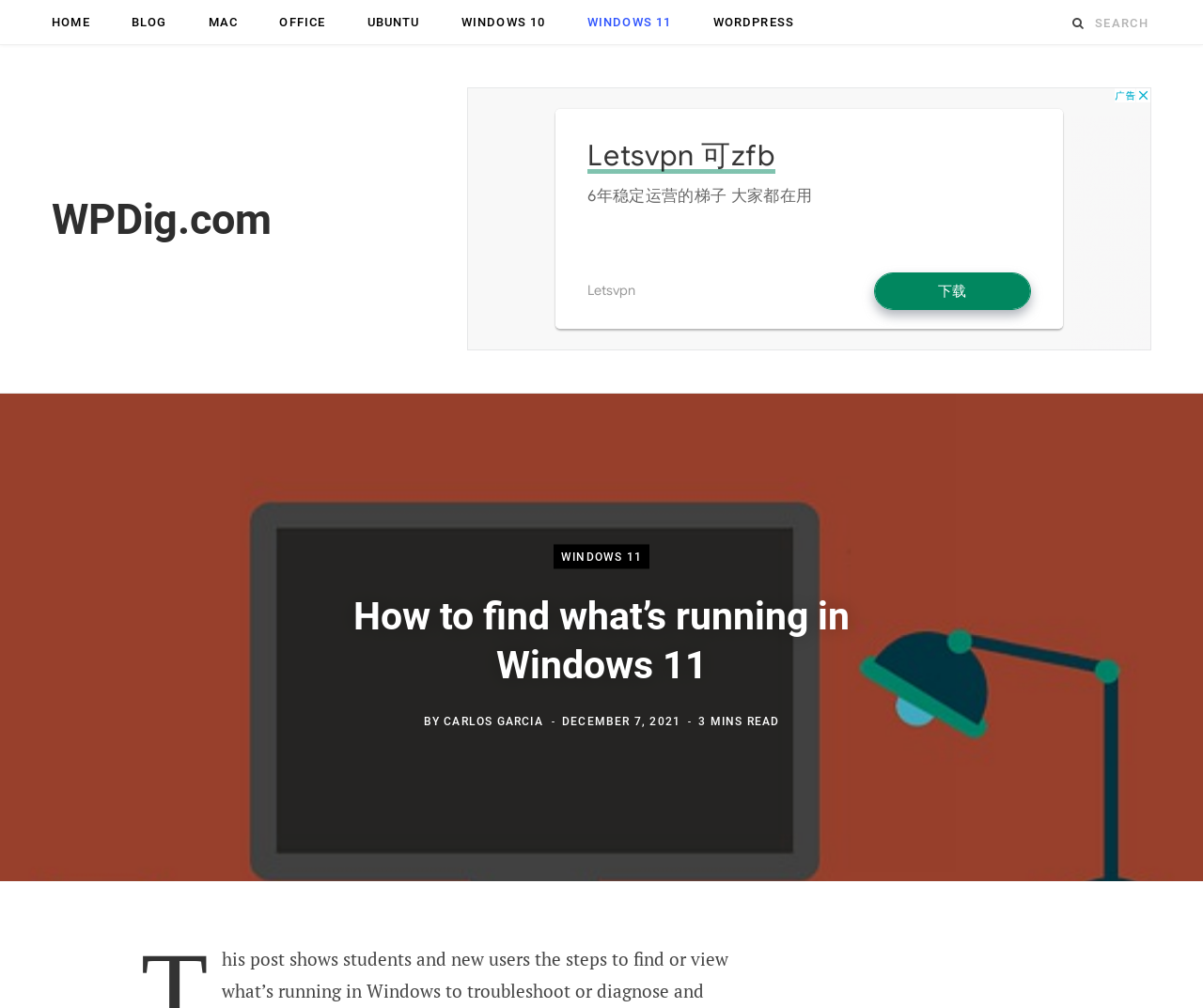From the webpage screenshot, predict the bounding box coordinates (top-left x, top-left y, bottom-right x, bottom-right y) for the UI element described here: parent_node: WINDOWS 11

[0.0, 0.39, 1.0, 0.874]